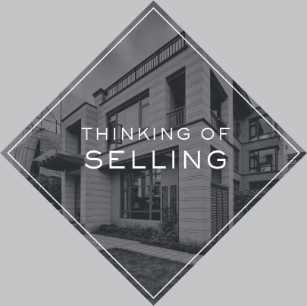What is the target audience of the visual?
Please utilize the information in the image to give a detailed response to the question.

The caption explains that the design targets individuals who may be considering putting their homes on the market, which implies that the target audience is potential sellers.